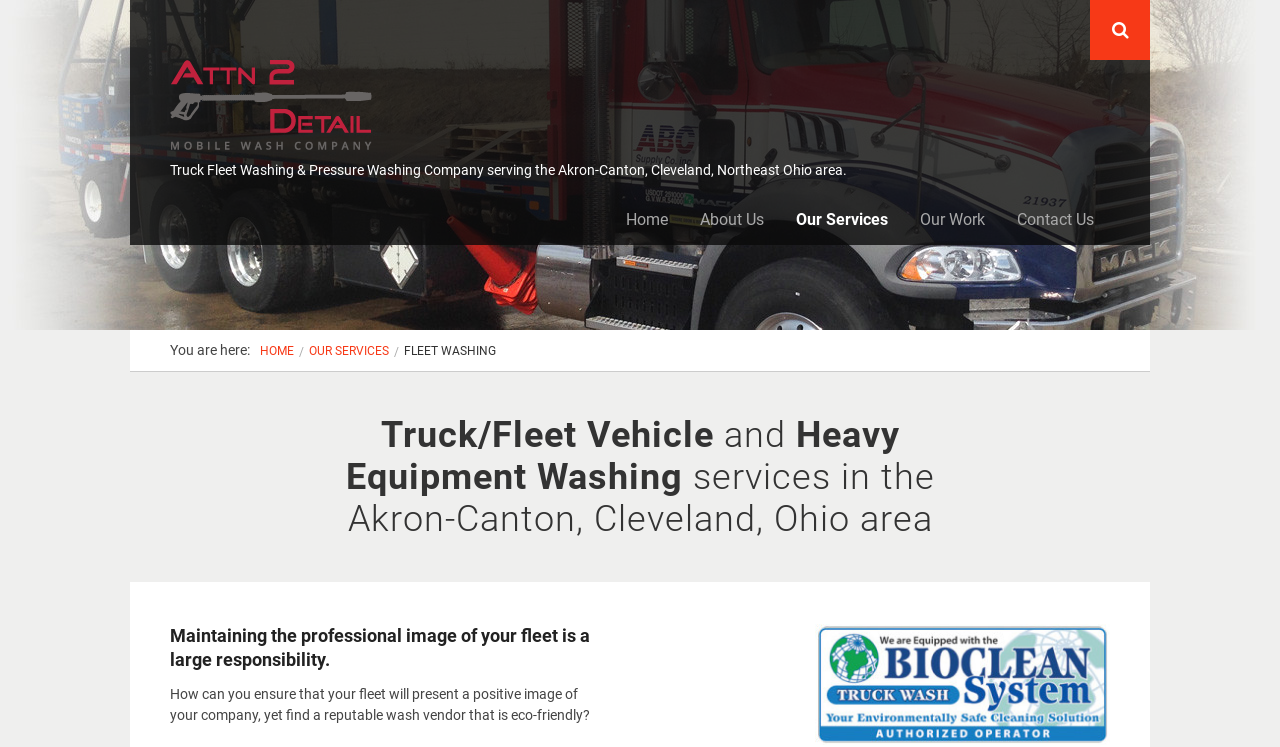Given the webpage screenshot, identify the bounding box of the UI element that matches this description: "Home".

[0.203, 0.461, 0.23, 0.479]